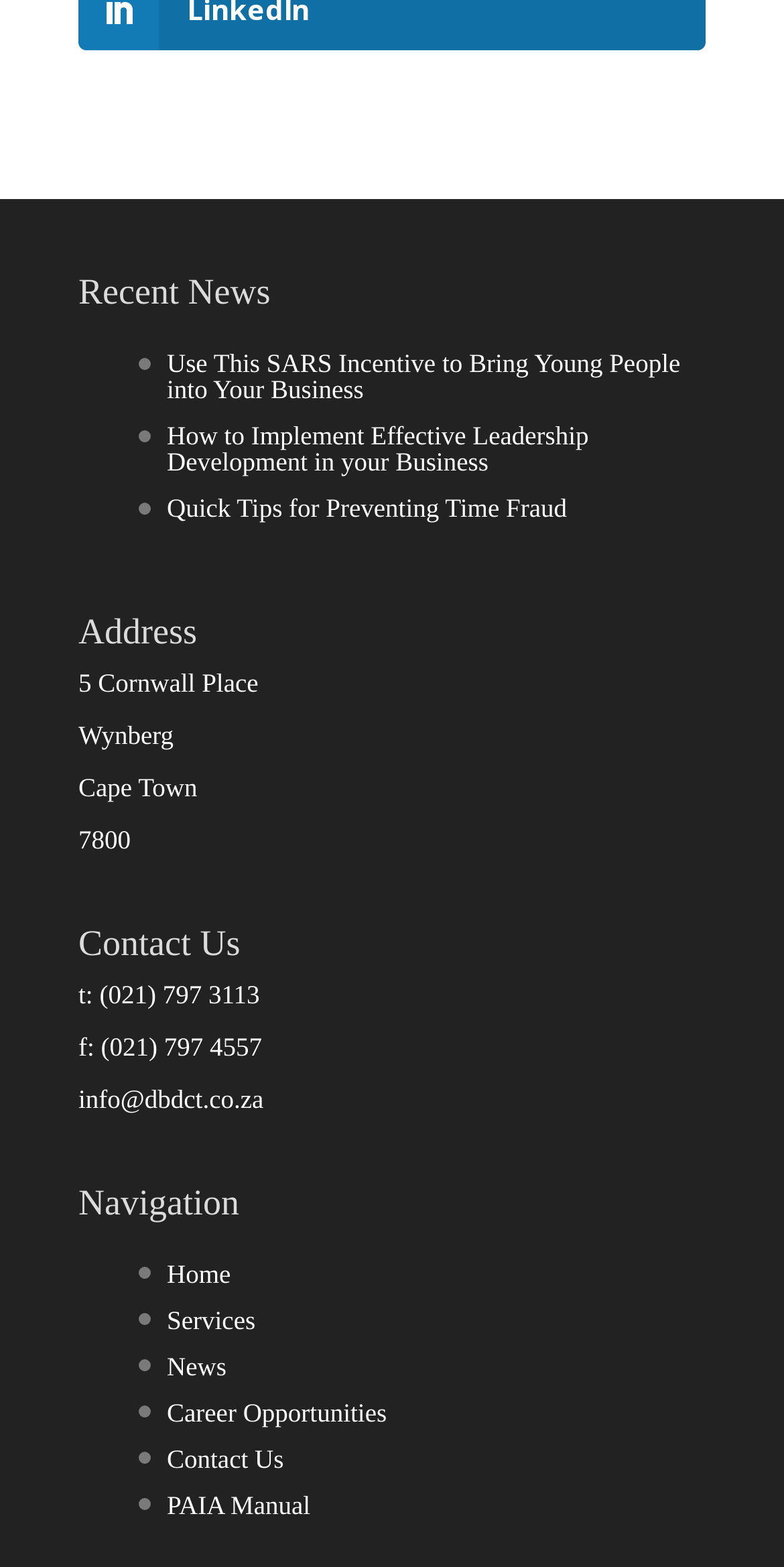Answer succinctly with a single word or phrase:
What are the services offered by the business?

Not specified